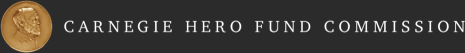Answer the question in a single word or phrase:
What font style is used for the text?

Elegant, serif